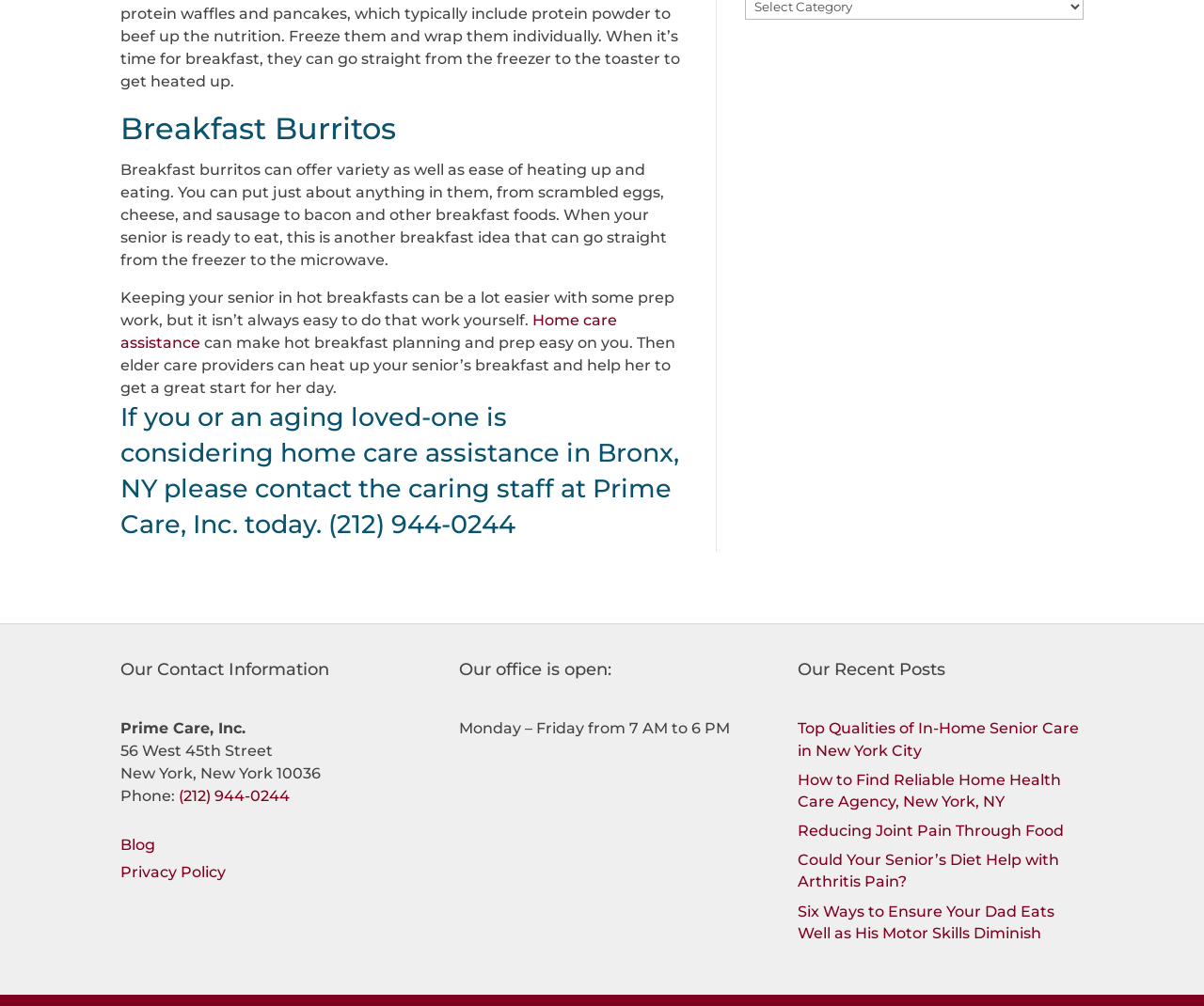Please locate the bounding box coordinates of the element that should be clicked to complete the given instruction: "Call (212) 944-0244".

[0.148, 0.783, 0.241, 0.8]